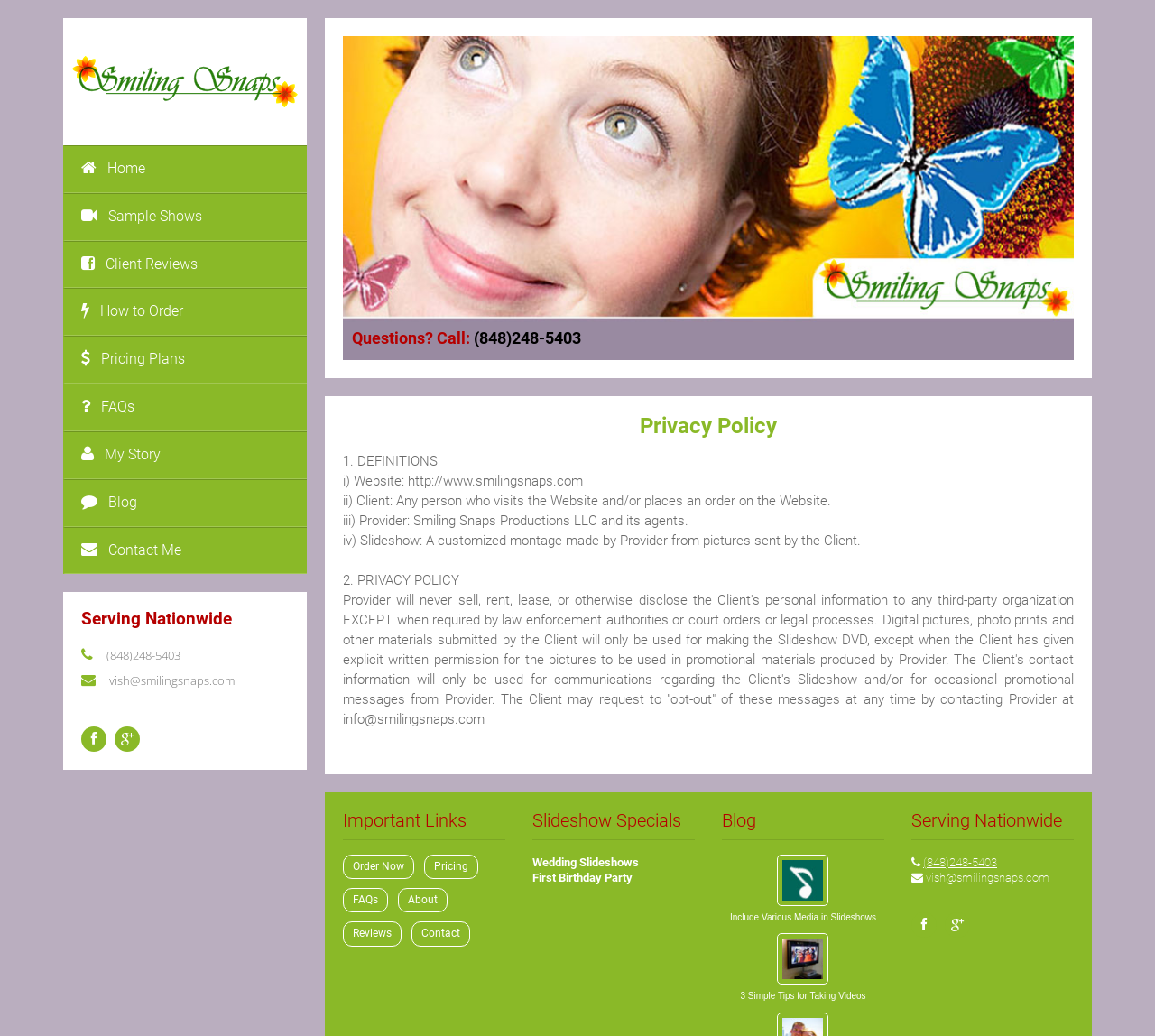Locate the bounding box coordinates of the element to click to perform the following action: 'Click on Home'. The coordinates should be given as four float values between 0 and 1, in the form of [left, top, right, bottom].

[0.055, 0.14, 0.266, 0.186]